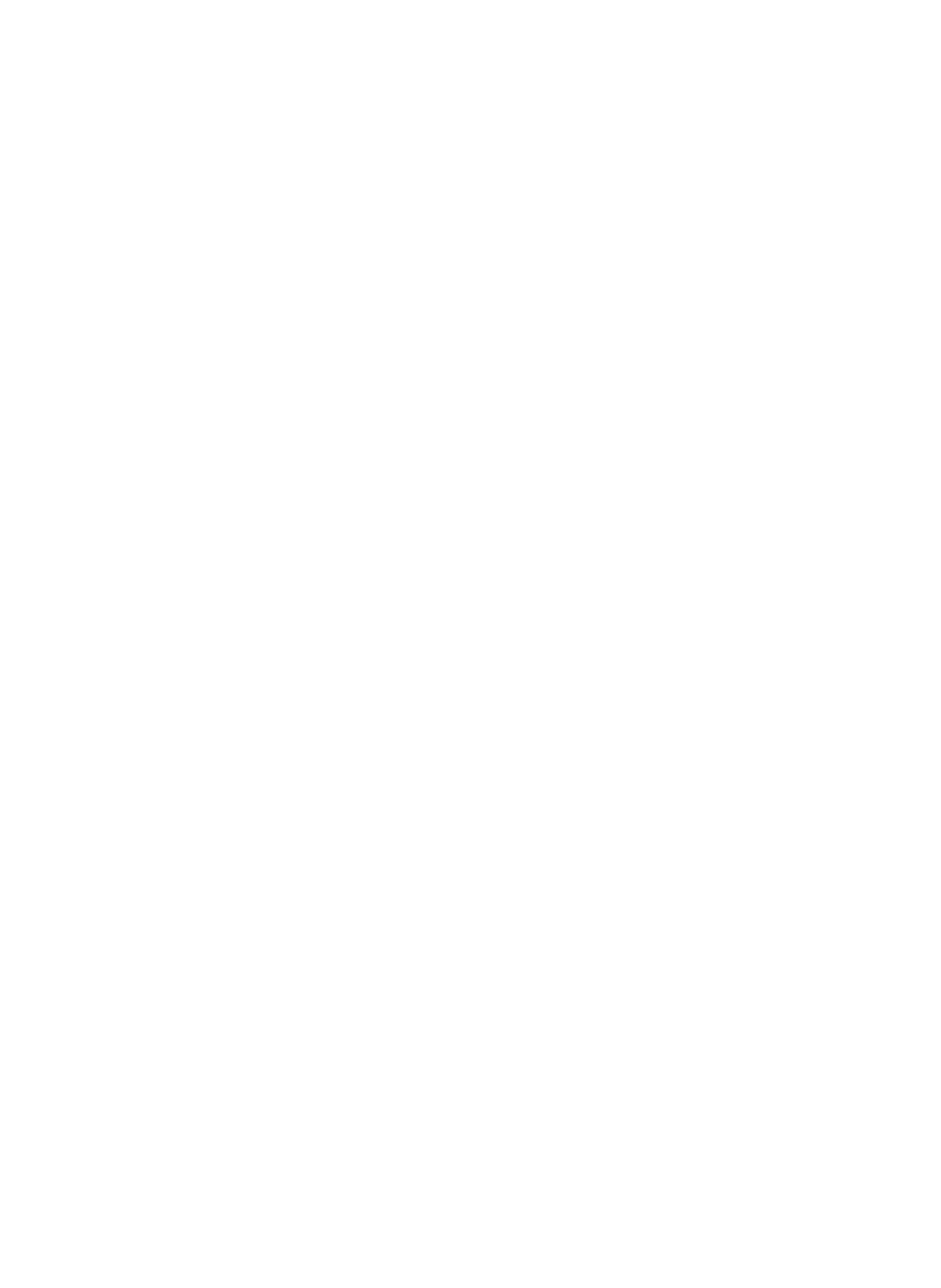Please identify the bounding box coordinates of the element's region that should be clicked to execute the following instruction: "Follow Southwark council's Twitter account". The bounding box coordinates must be four float numbers between 0 and 1, i.e., [left, top, right, bottom].

[0.798, 0.786, 0.835, 0.812]